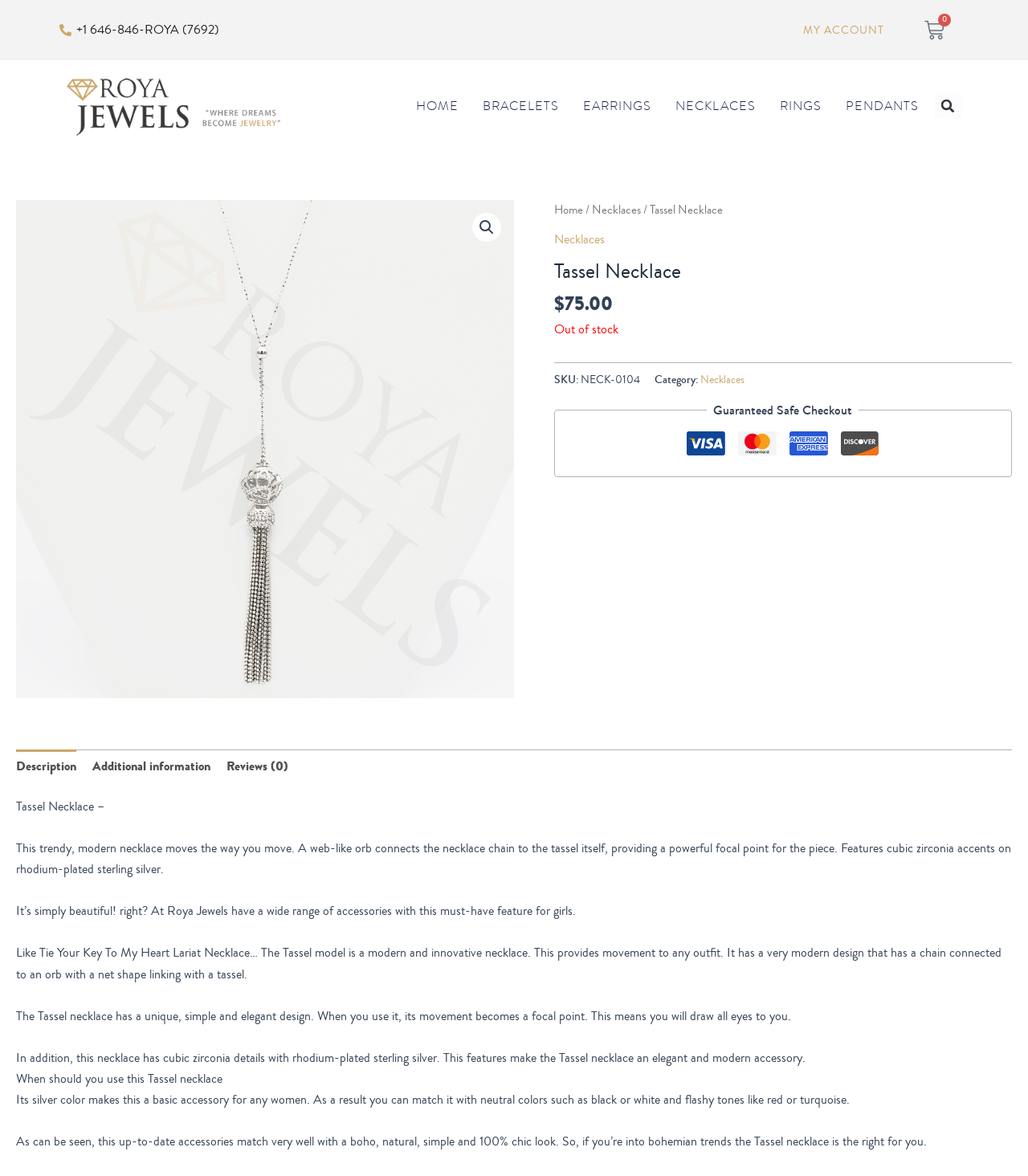Locate the bounding box coordinates of the area where you should click to accomplish the instruction: "Search for something".

[0.909, 0.079, 0.935, 0.101]